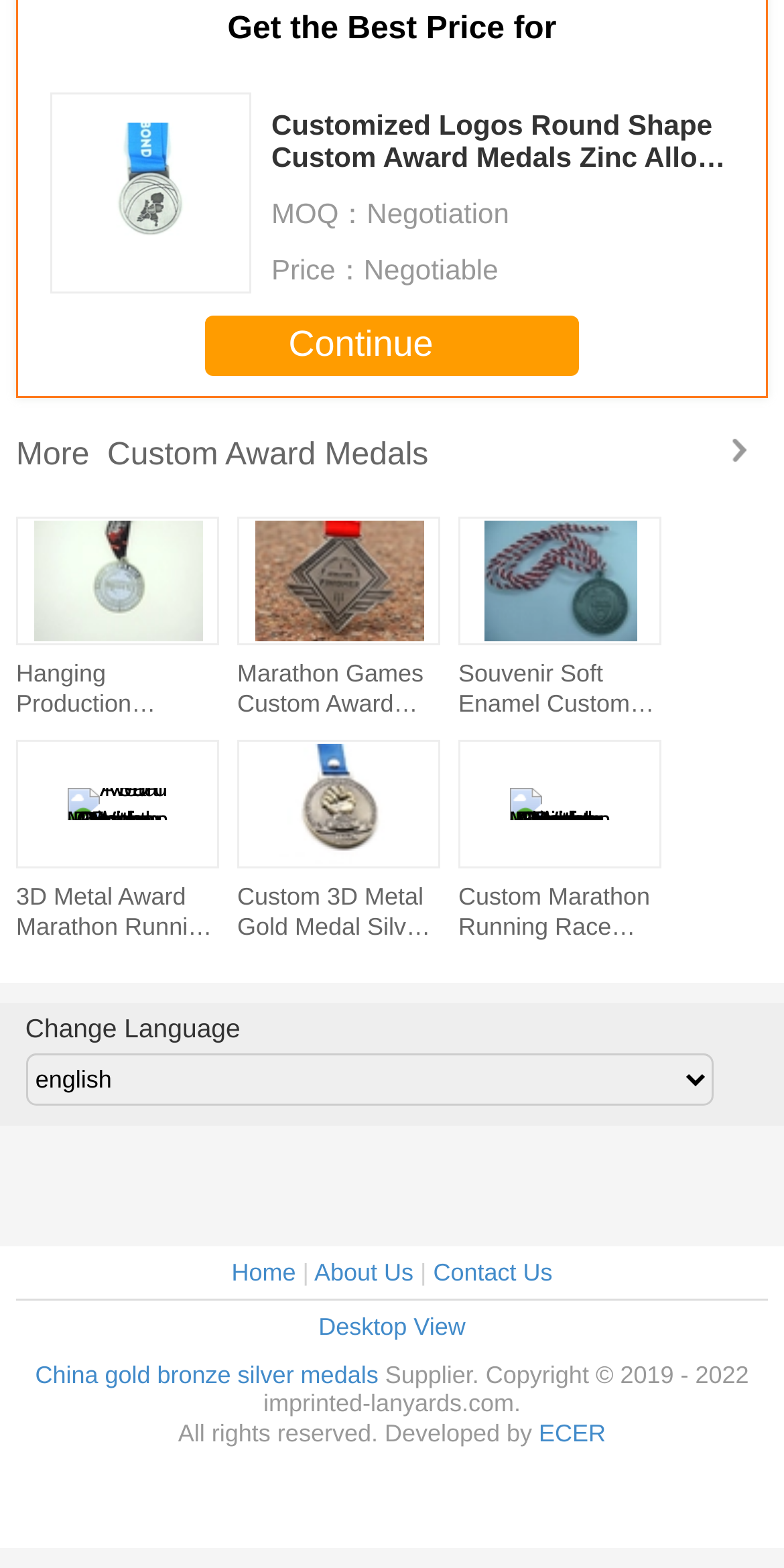Determine the bounding box coordinates of the UI element described below. Use the format (top-left x, top-left y, bottom-right x, bottom-right y) with floating point numbers between 0 and 1: China gold bronze silver medals

[0.045, 0.868, 0.483, 0.886]